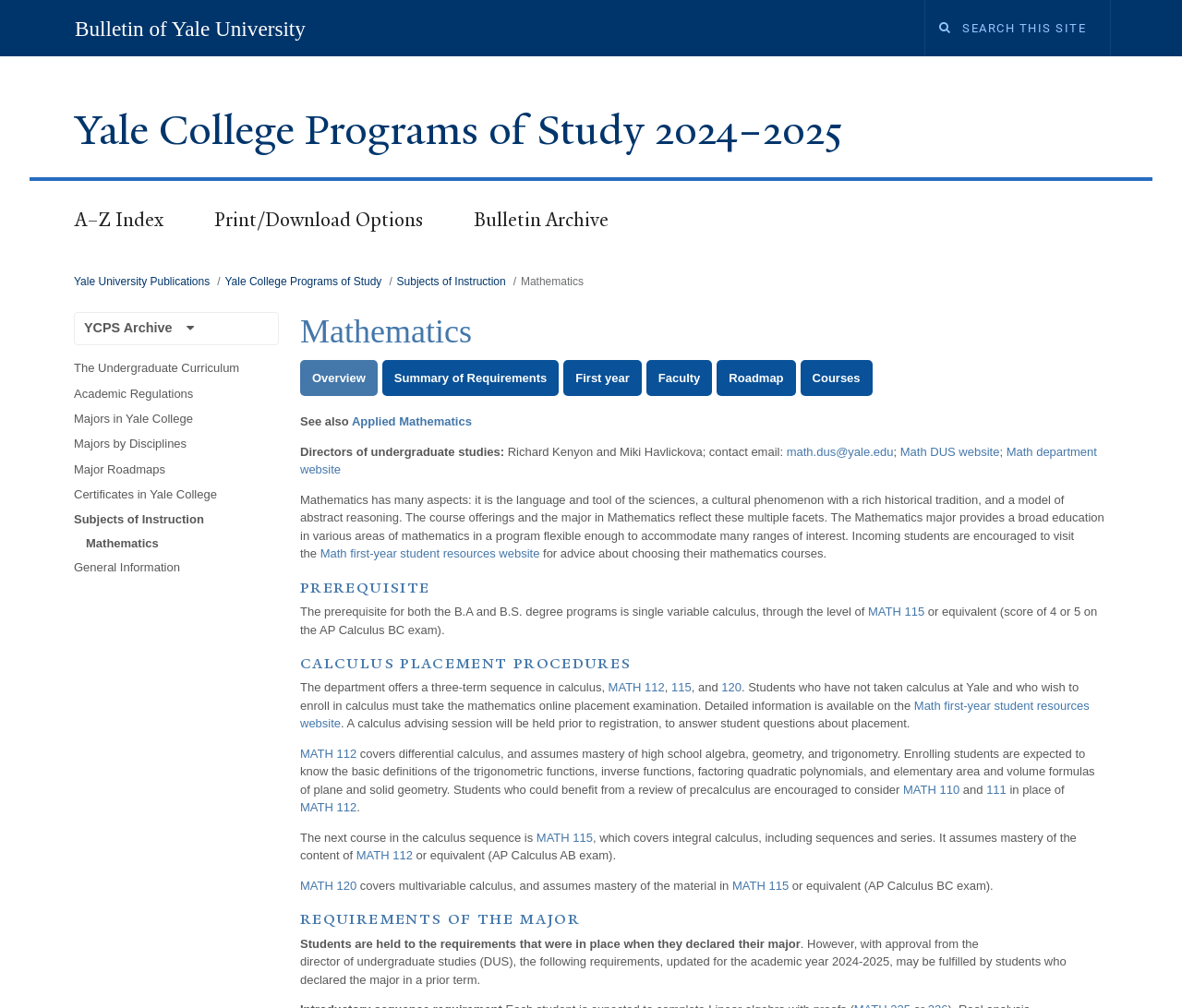What is the prerequisite for both the B.A and B.S. degree programs in Mathematics?
Your answer should be a single word or phrase derived from the screenshot.

Single variable calculus